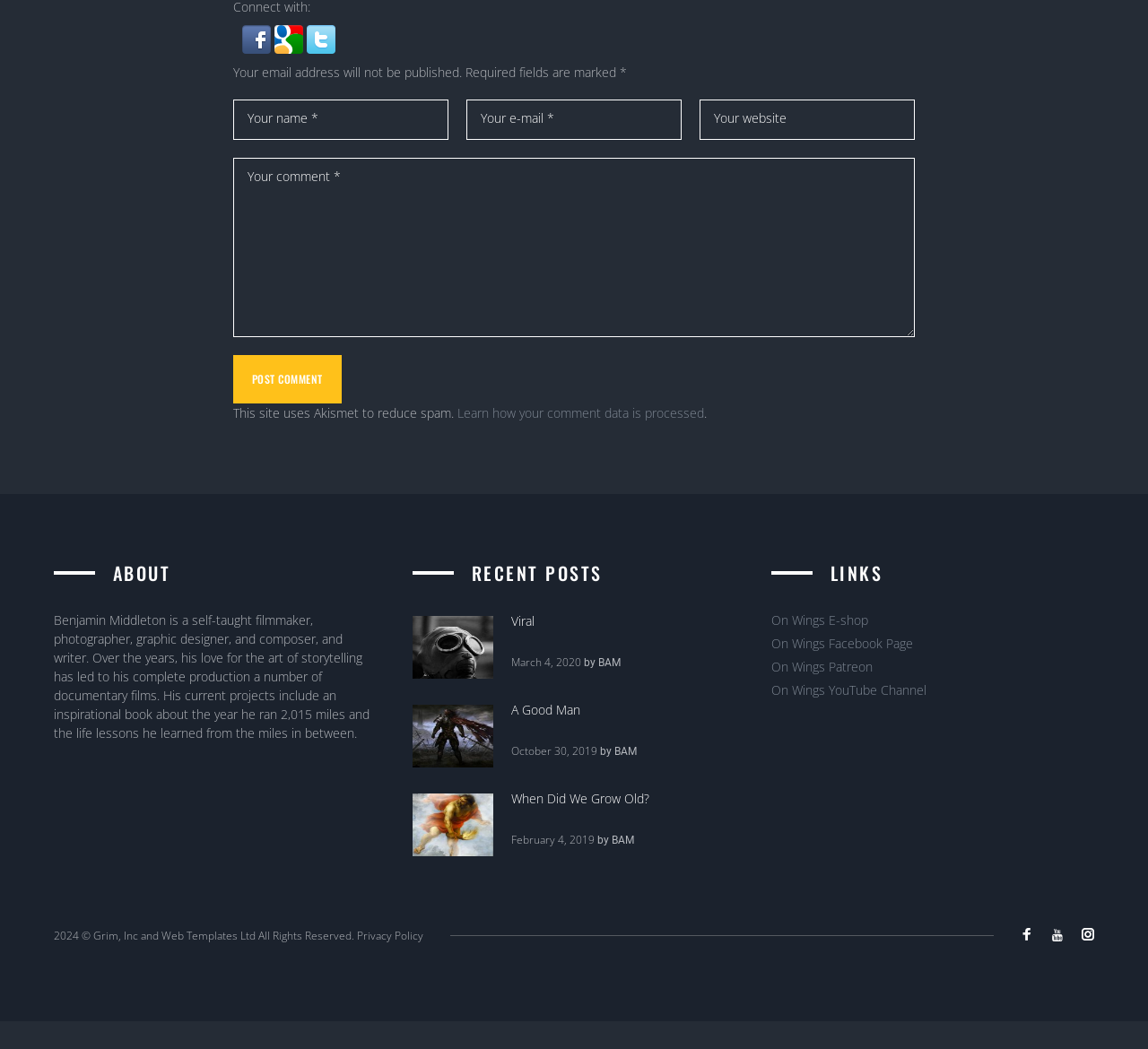Please respond in a single word or phrase: 
What is the name of the e-shop?

On Wings E-shop